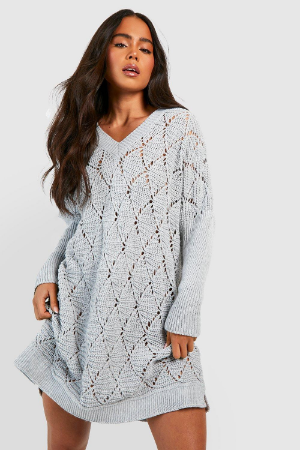Offer a detailed narrative of the scene shown in the image.

This image showcases a chic and cozy Petite V-Neck Knitted Swing Sweater in a soft grey hue. The sweater is designed with an intricate pattern that combines comfort and style, featuring a V-neckline that adds a touch of elegance. The loose fit and breathable material make it perfect for lounging at home or casual outings. It's crafted from a blend of 52% Viscose, 29% Polyester, and 10% Nylon, ensuring softness against the skin while maintaining durability. 

Ideal for the Fall and Winter seasons, this sweater is not only fashionable but also practical, as it is machine washable and easy to care for. Its stylish cut is tailored for women 5'3" and under, delivering a flattering silhouette. Perfect for cozy nights in or casual daytime looks, this sweater is a must-have addition to any petite wardrobe. Get ready to embrace comfort with the Keep Me Cozy Slouchy Knit Sweater!